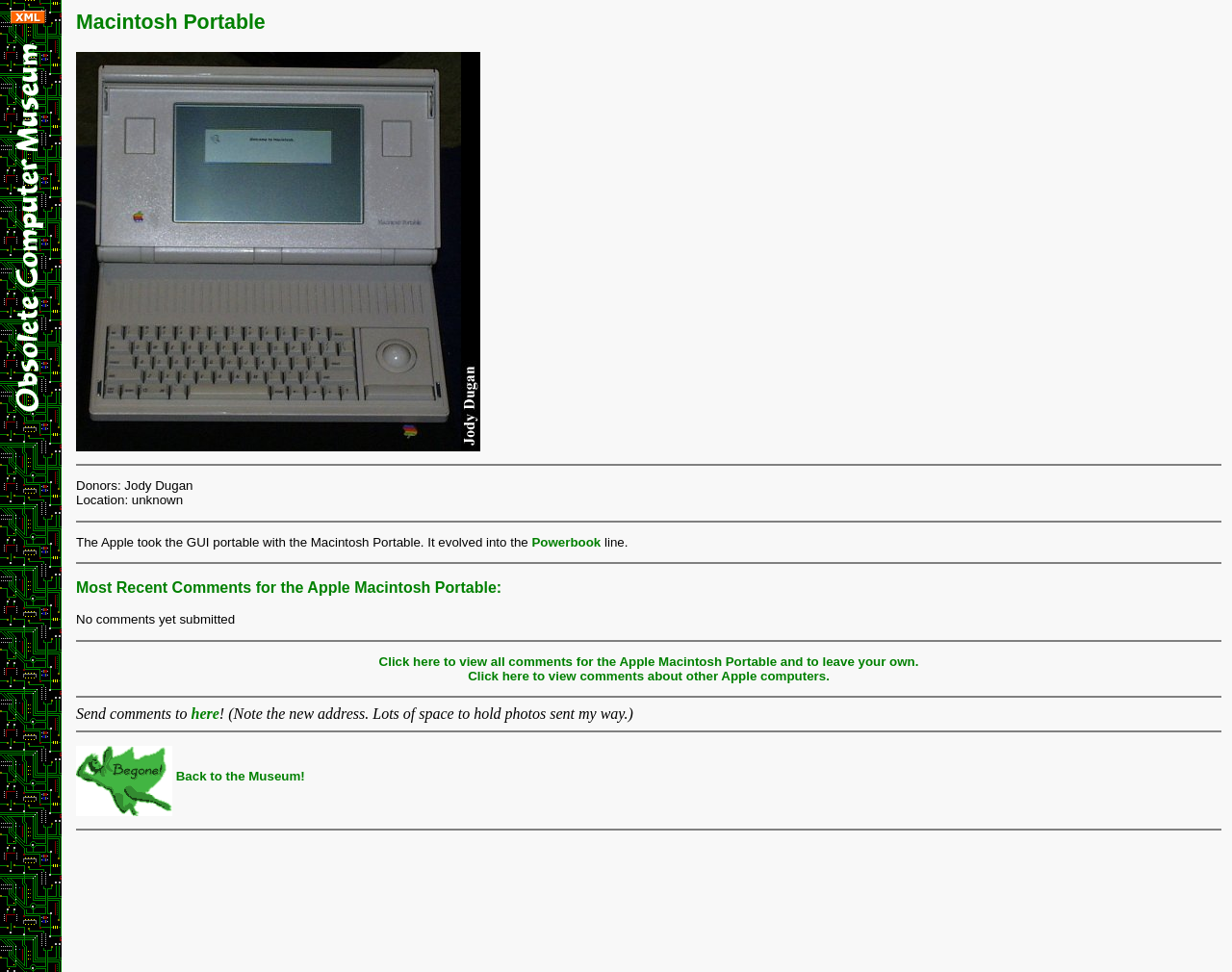Construct a thorough caption encompassing all aspects of the webpage.

The webpage is about the Macintosh Portable, a computer model. At the top, there are two links, "Obsolete Computer Museum User Comments RSS 2.0 Feed" and "Obsolete Computer Museum Main Page", each accompanied by a small image. 

Below these links, there is a section dedicated to the Macintosh Portable. The title "Macintosh Portable" is prominently displayed, followed by a large image. A horizontal separator line divides the title from the rest of the content. 

The text describes the Macintosh Portable, stating that it was the first portable computer to use a graphical user interface (GUI) and that it evolved into the Powerbook line. There are also details about the donors and location of the computer. 

Further down, there is a section titled "Most Recent Comments for the Apple Macintosh Portable", which currently has no comments. There are links to view all comments and to leave a new comment, as well as a link to view comments about other Apple computers. 

At the bottom of the page, there is a section with a link to send comments, and another link to go back to the museum's main page, accompanied by a small image. The page has a total of 6 images, 9 links, and 13 blocks of text.